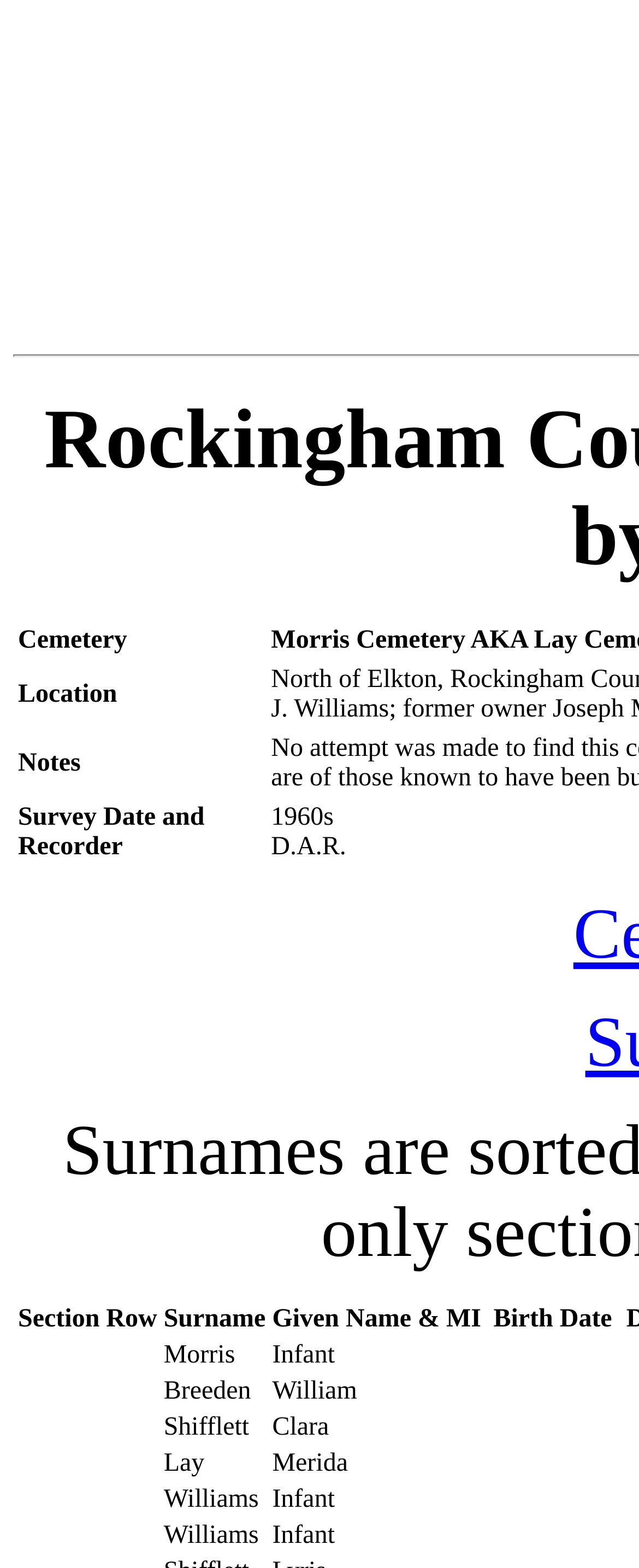How many rows are there in the table?
Relying on the image, give a concise answer in one word or a brief phrase.

5